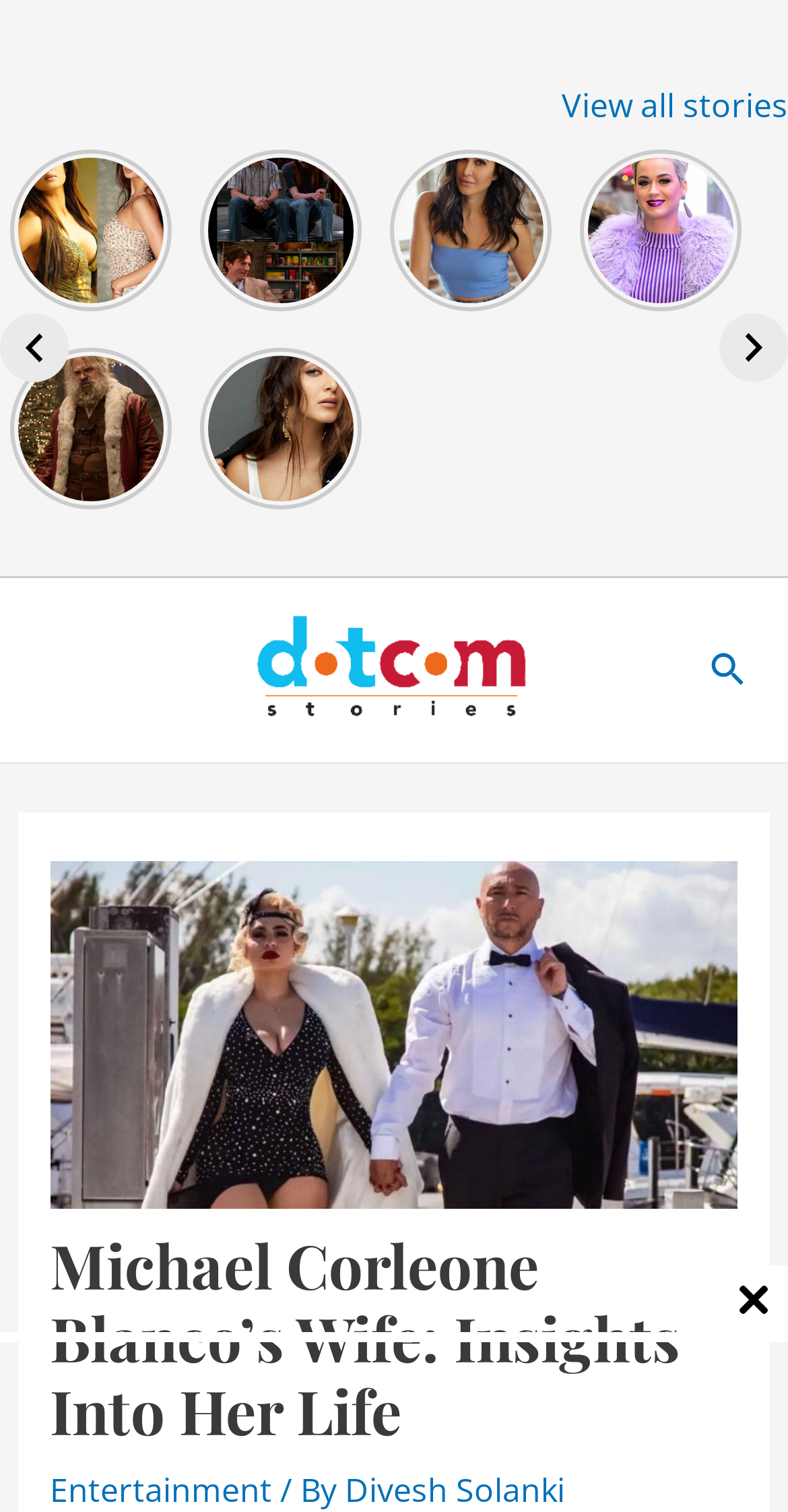Please indicate the bounding box coordinates for the clickable area to complete the following task: "Click on the link to read about Palak Tiwari". The coordinates should be specified as four float numbers between 0 and 1, i.e., [left, top, right, bottom].

[0.013, 0.099, 0.218, 0.206]